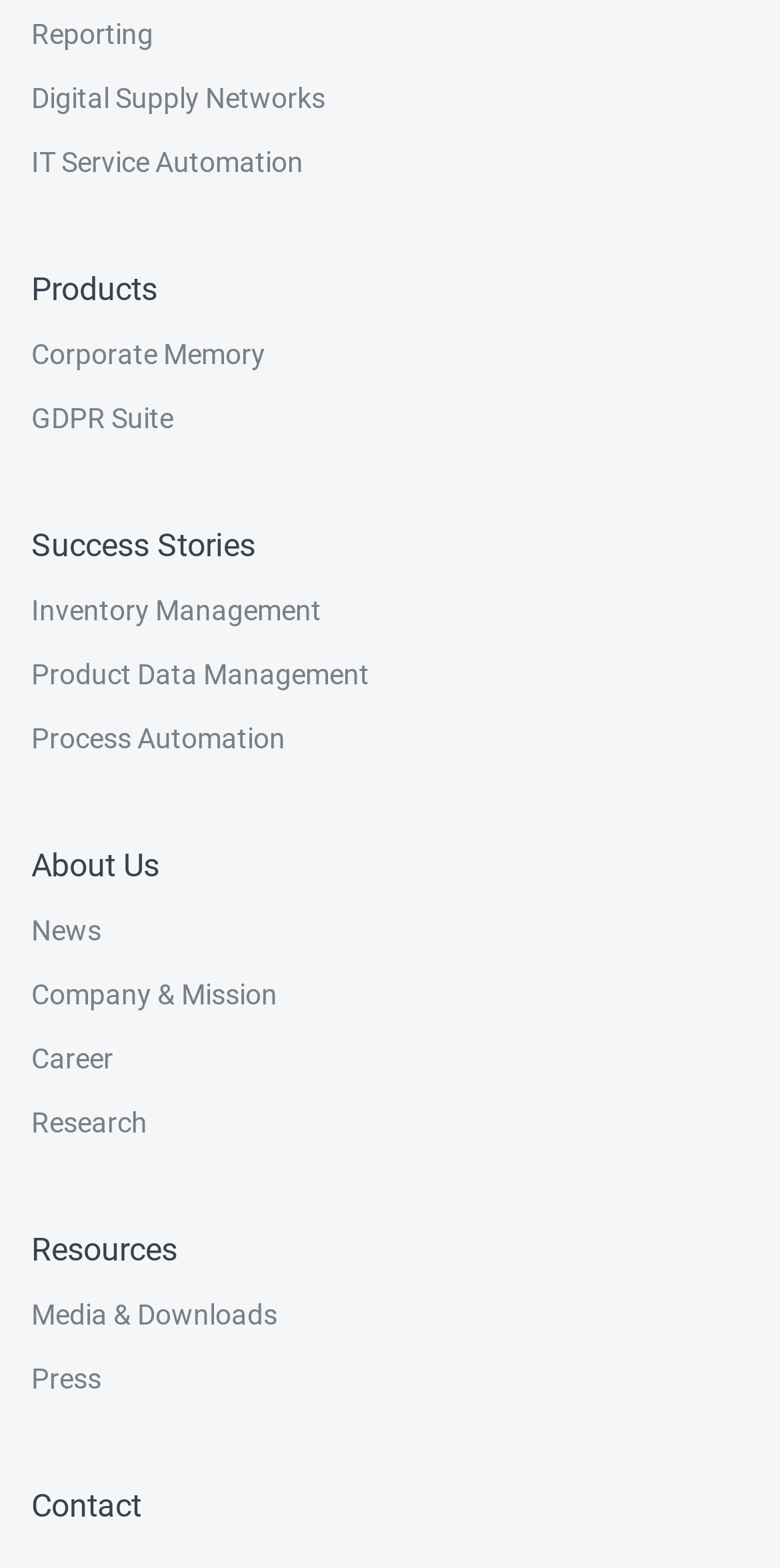How many links are there under 'About Us'?
Using the image, respond with a single word or phrase.

3